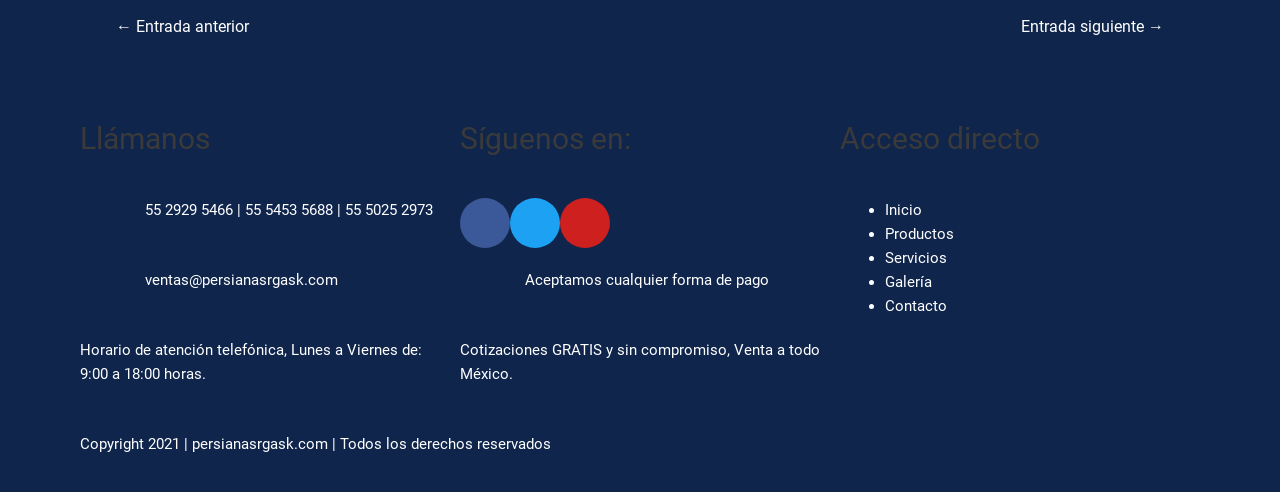Can you find the bounding box coordinates for the element to click on to achieve the instruction: "Navigate to Inicio"?

[0.691, 0.408, 0.72, 0.445]